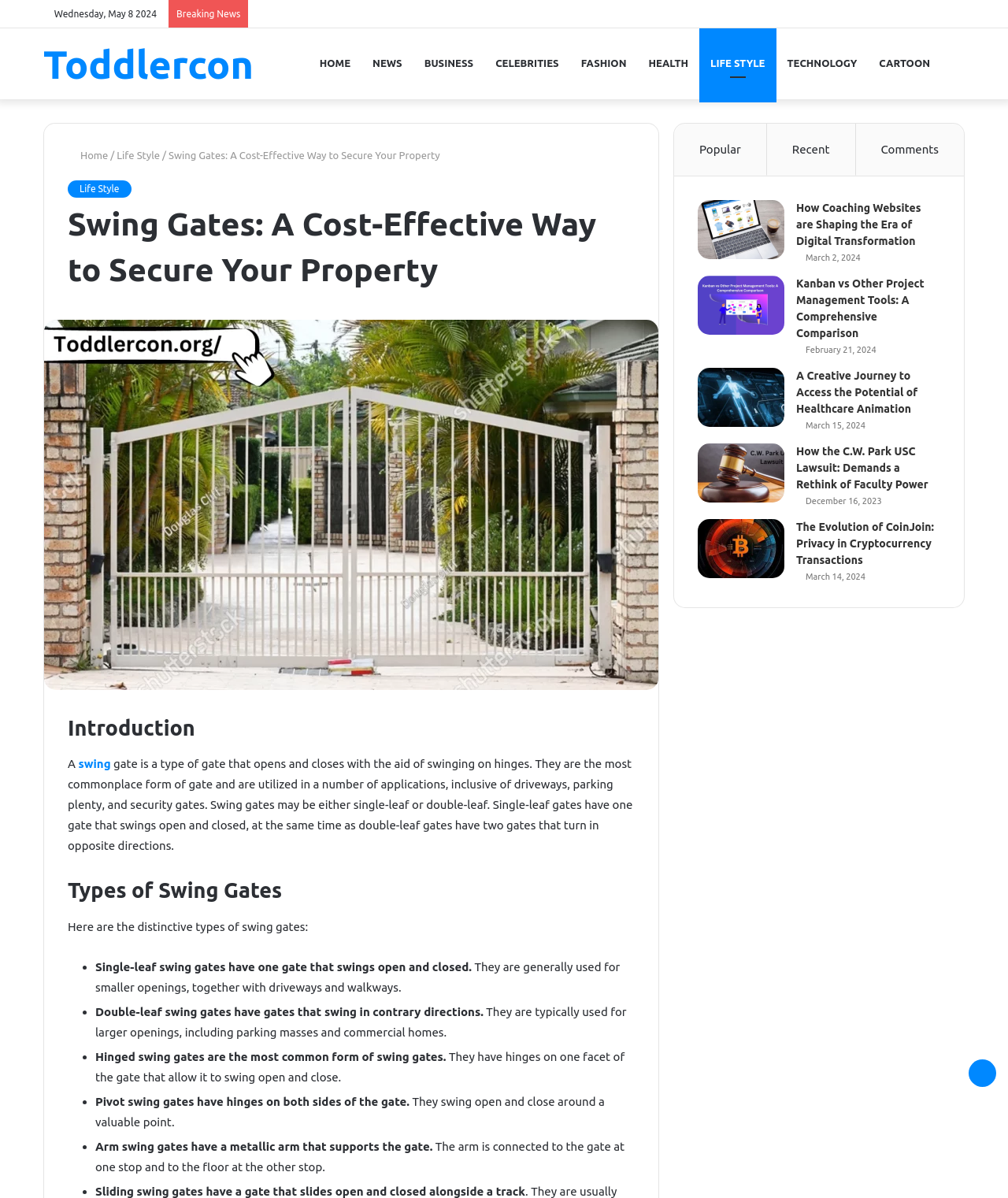What type of gate is described on this webpage? Examine the screenshot and reply using just one word or a brief phrase.

Swing gate